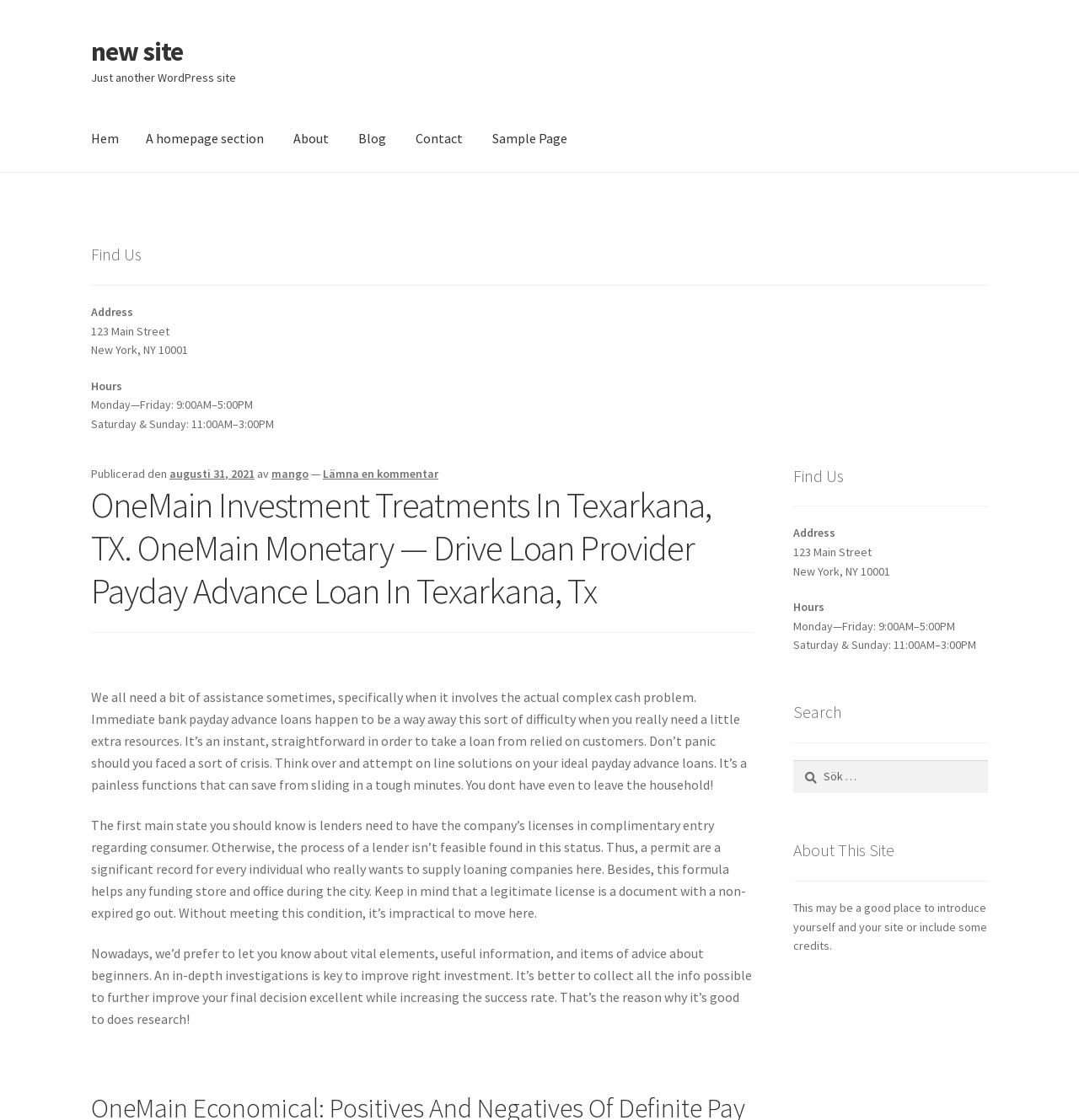Detail the various sections and features present on the webpage.

This webpage is about OneMain Investment Treatments in Texarkana, TX, and it appears to be a financial services website. At the top, there are three links: "Hoppa till navigering", "Hoppa till innehåll", and "new site". Below these links, there is a header section with a navigation menu that includes links to "Hem", "A homepage section", "About", "Blog", "Contact", and "Sample Page". 

On the left side of the page, there is a complementary section that contains contact information, including an address, hours of operation, and a search bar. The address is 123 Main Street, New York, NY 10001, and the hours of operation are Monday to Friday from 9:00 AM to 5:00 PM and Saturday and Sunday from 11:00 AM to 3:00 PM.

The main content of the page is divided into several sections. The first section has a heading that matches the title of the webpage and provides an introduction to payday advance loans. The text explains that these loans can be a way to get out of financial difficulties and that they are a quick and easy way to get a loan from trusted customers.

The next section discusses the importance of lenders having licenses to operate in the state. It explains that a permit is a necessary document for lenders and that it helps to regulate the industry.

The following sections provide more information and advice about payday advance loans, including the importance of doing research and making informed decisions.

On the right side of the page, there is another complementary section that contains the same contact information and search bar as the left side. There is also a section titled "About This Site" that provides a brief introduction to the website and its purpose.

Overall, this webpage appears to be a resource for individuals seeking information about payday advance loans and financial services in Texarkana, TX.